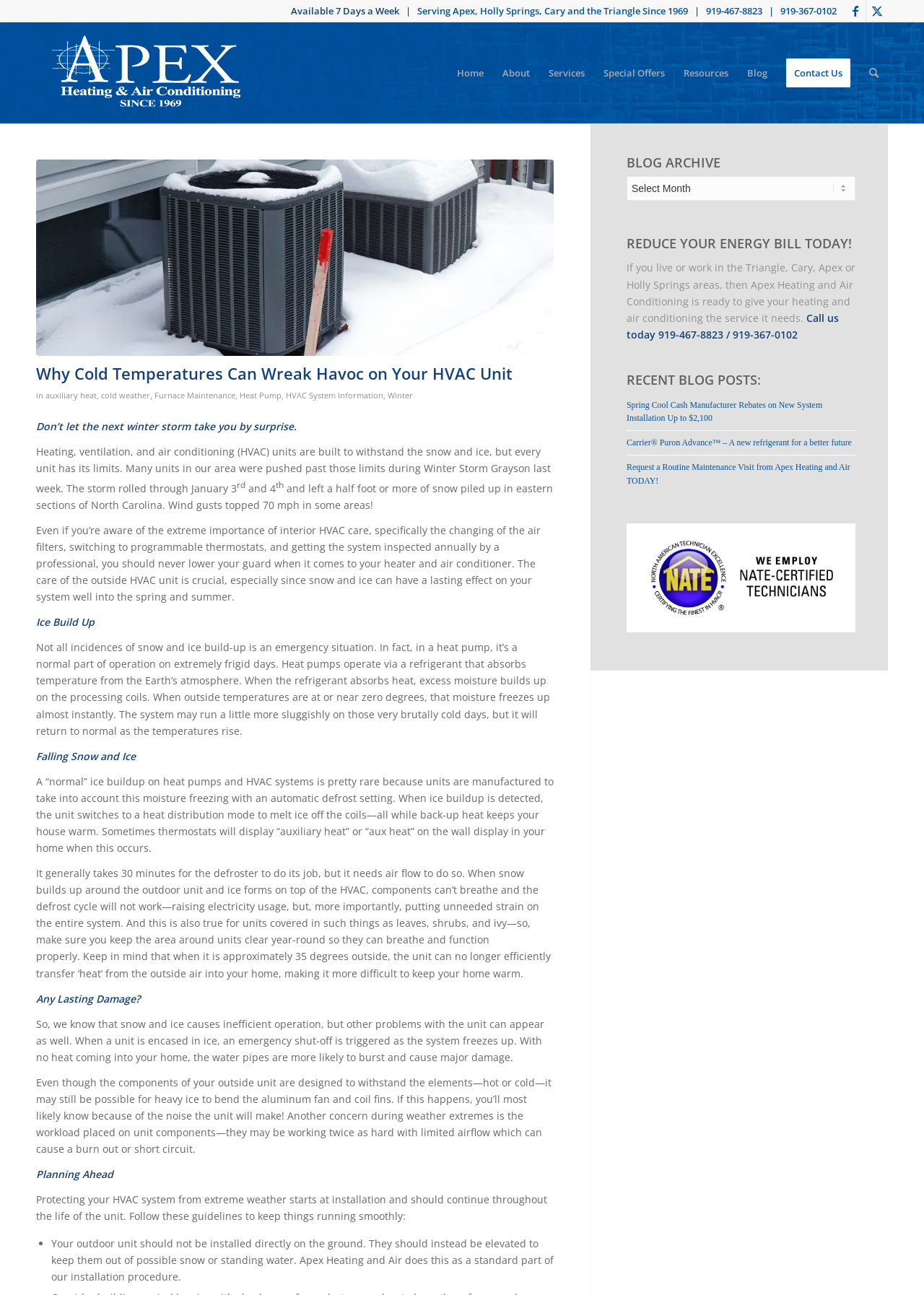Find the bounding box coordinates of the area to click in order to follow the instruction: "Search for something".

[0.93, 0.017, 0.961, 0.095]